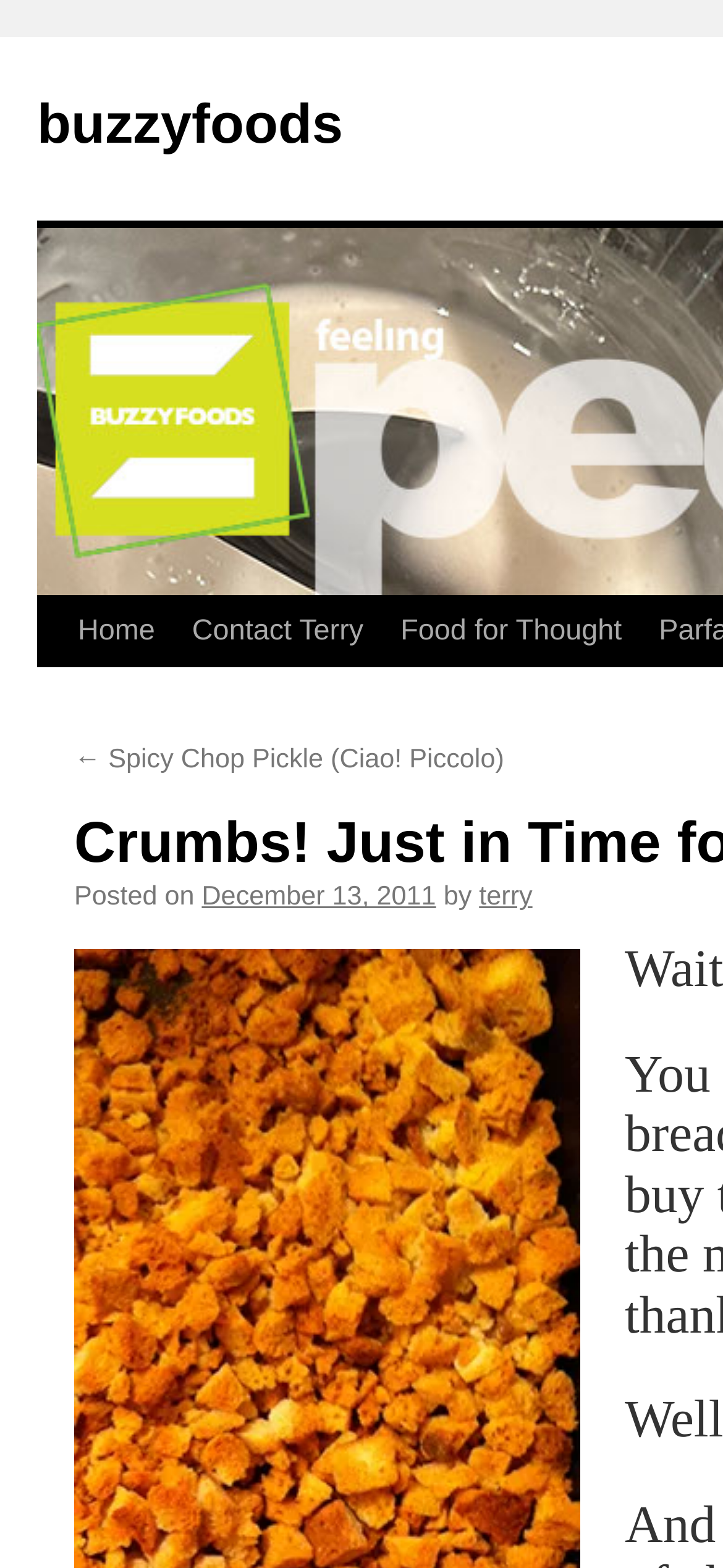Answer the following query concisely with a single word or phrase:
Who is the author of the latest article?

terry